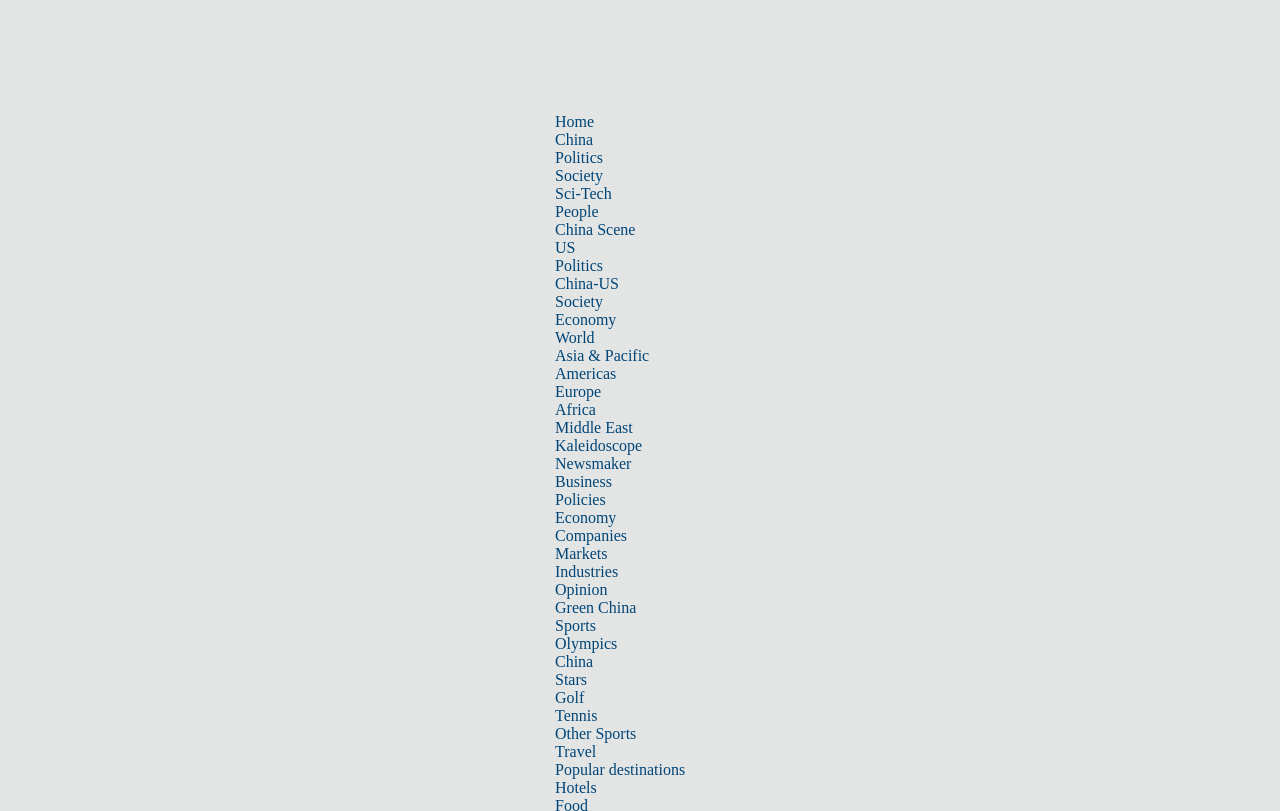How many columns are in the top navigation bar?
Using the image as a reference, answer with just one word or a short phrase.

1